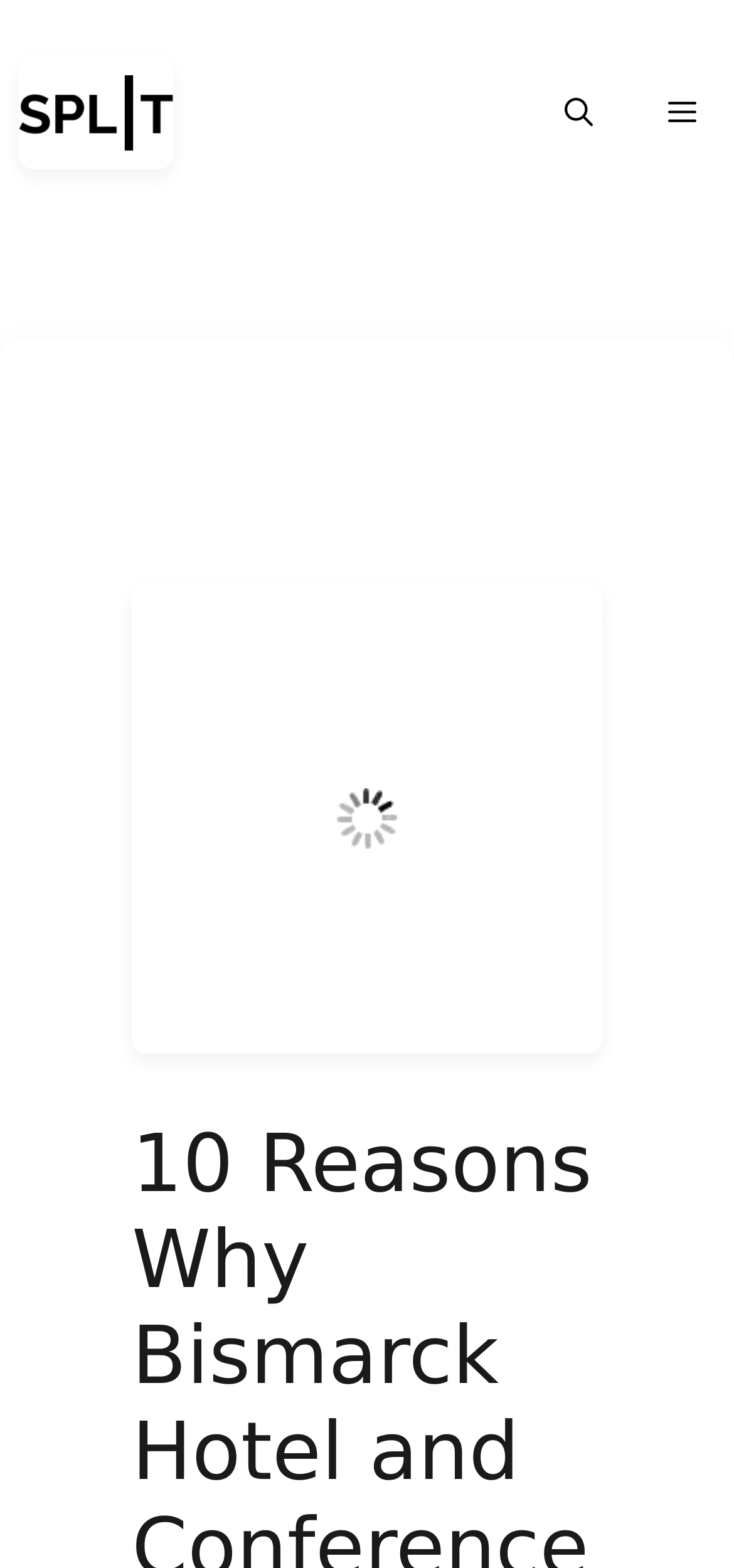Can you find the bounding box coordinates for the UI element given this description: "Menu"? Provide the coordinates as four float numbers between 0 and 1: [left, top, right, bottom].

[0.859, 0.036, 1.0, 0.108]